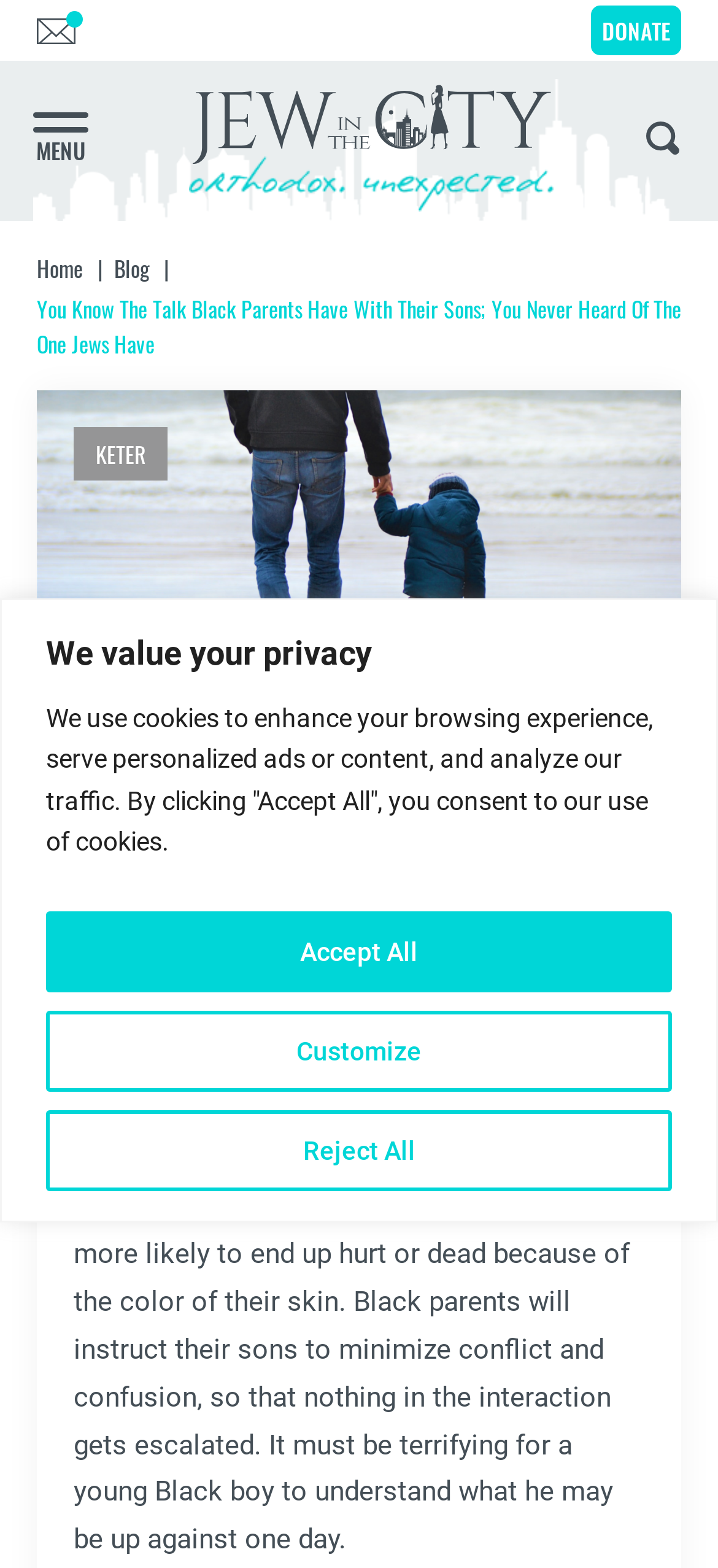Determine the bounding box coordinates for the element that should be clicked to follow this instruction: "Click the Facebook link". The coordinates should be given as four float numbers between 0 and 1, in the format [left, top, right, bottom].

[0.185, 0.481, 0.272, 0.521]